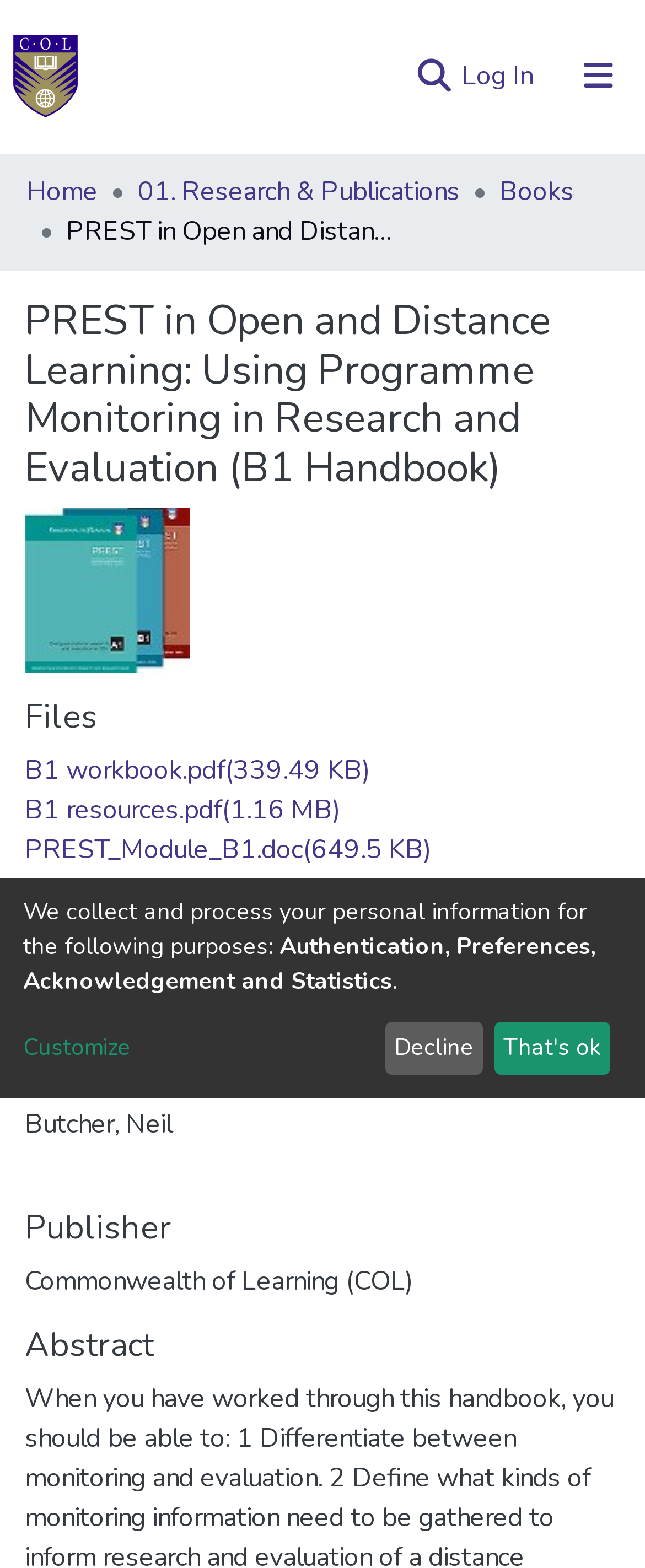Locate the bounding box coordinates of the clickable region necessary to complete the following instruction: "View categories and collections". Provide the coordinates in the format of four float numbers between 0 and 1, i.e., [left, top, right, bottom].

[0.041, 0.098, 0.479, 0.14]